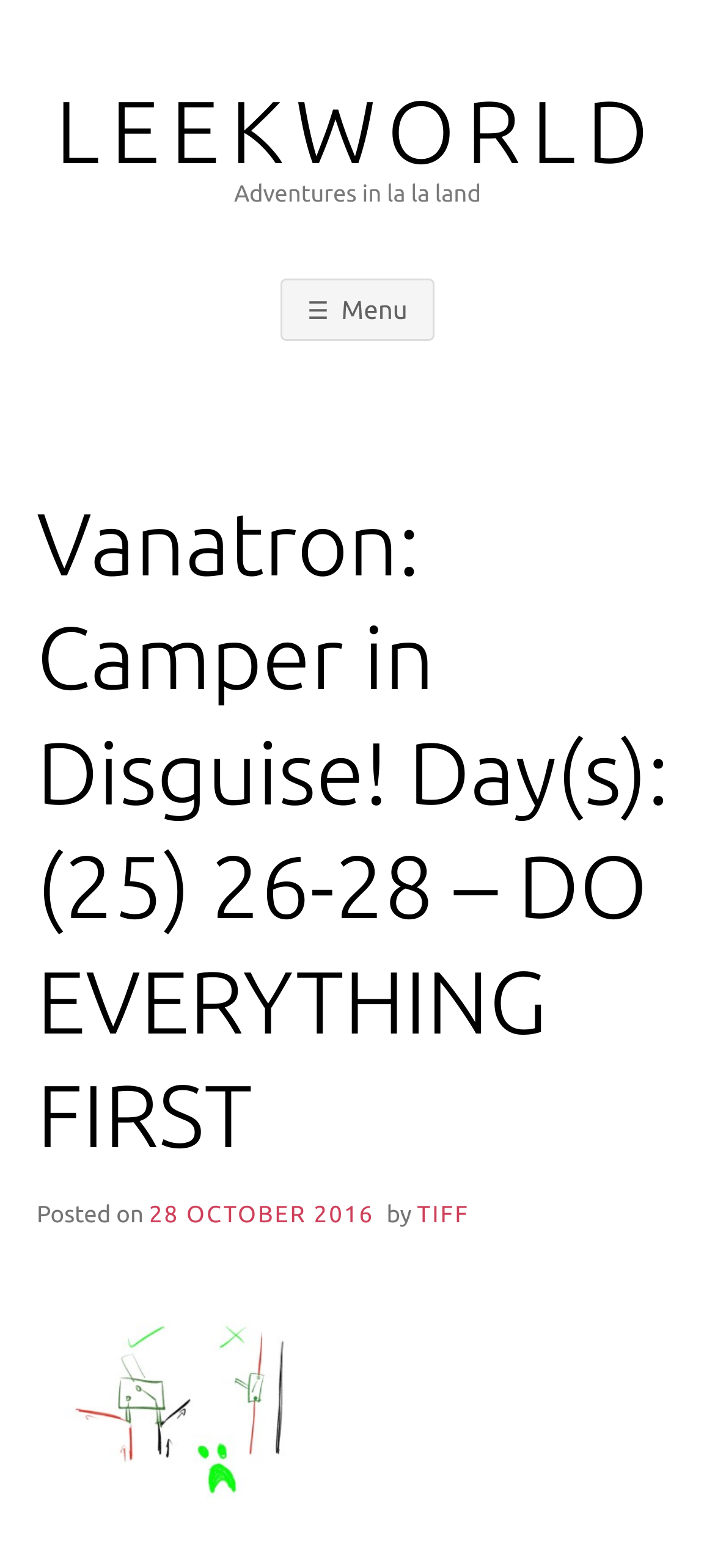Carefully examine the image and provide an in-depth answer to the question: What is the name of the author of the post?

I found the author's name by looking at the text 'by' which is followed by a link 'TIFF', indicating that TIFF is the author of the post.